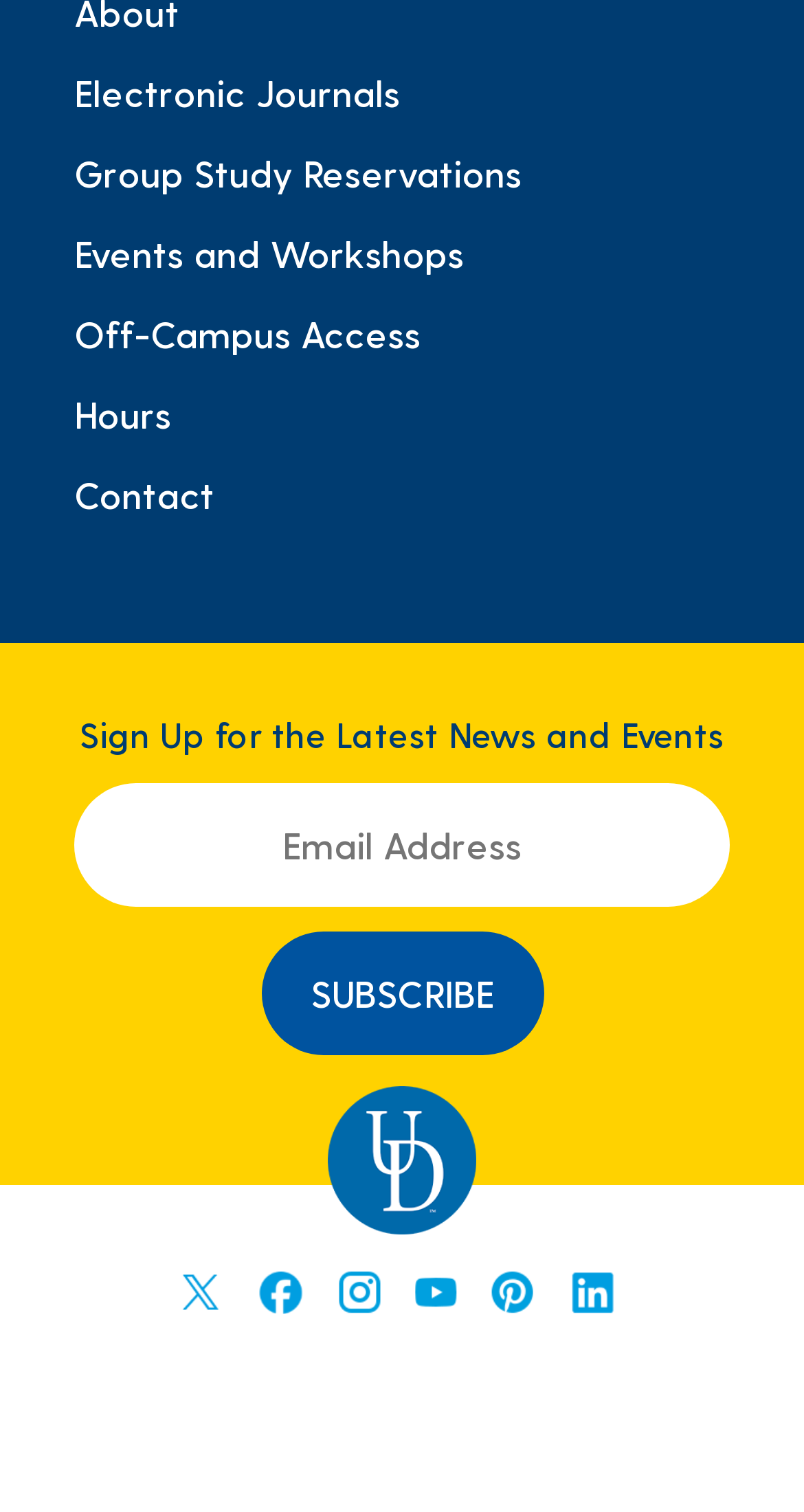Based on the image, please elaborate on the answer to the following question:
How many social media links are available?

I counted the number of social media links at the bottom of the webpage, which are University of Delaware Twitter, Facebook, Instagram, Youtube, Pinterest, and Linkedin.